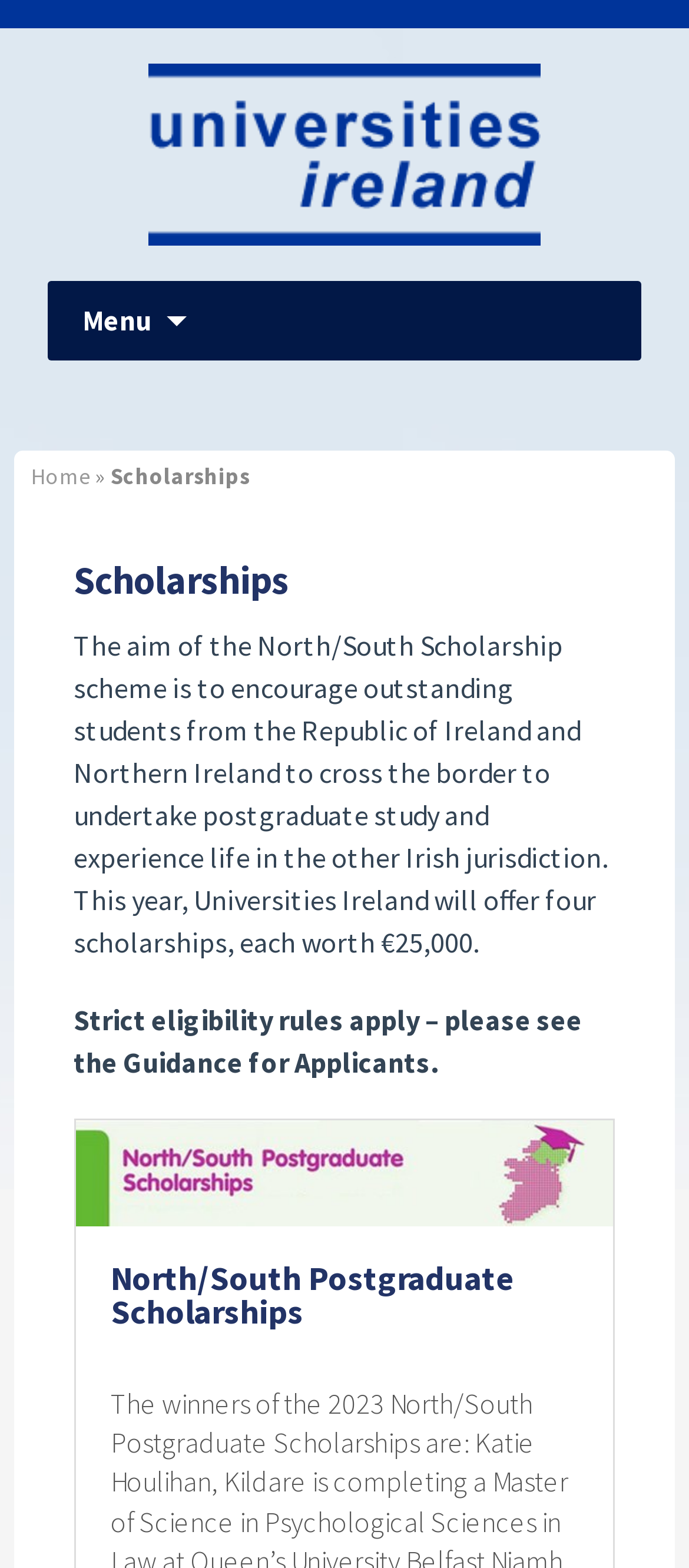What is the purpose of the North/South Scholarship scheme?
Please look at the screenshot and answer using one word or phrase.

To encourage cross-border study